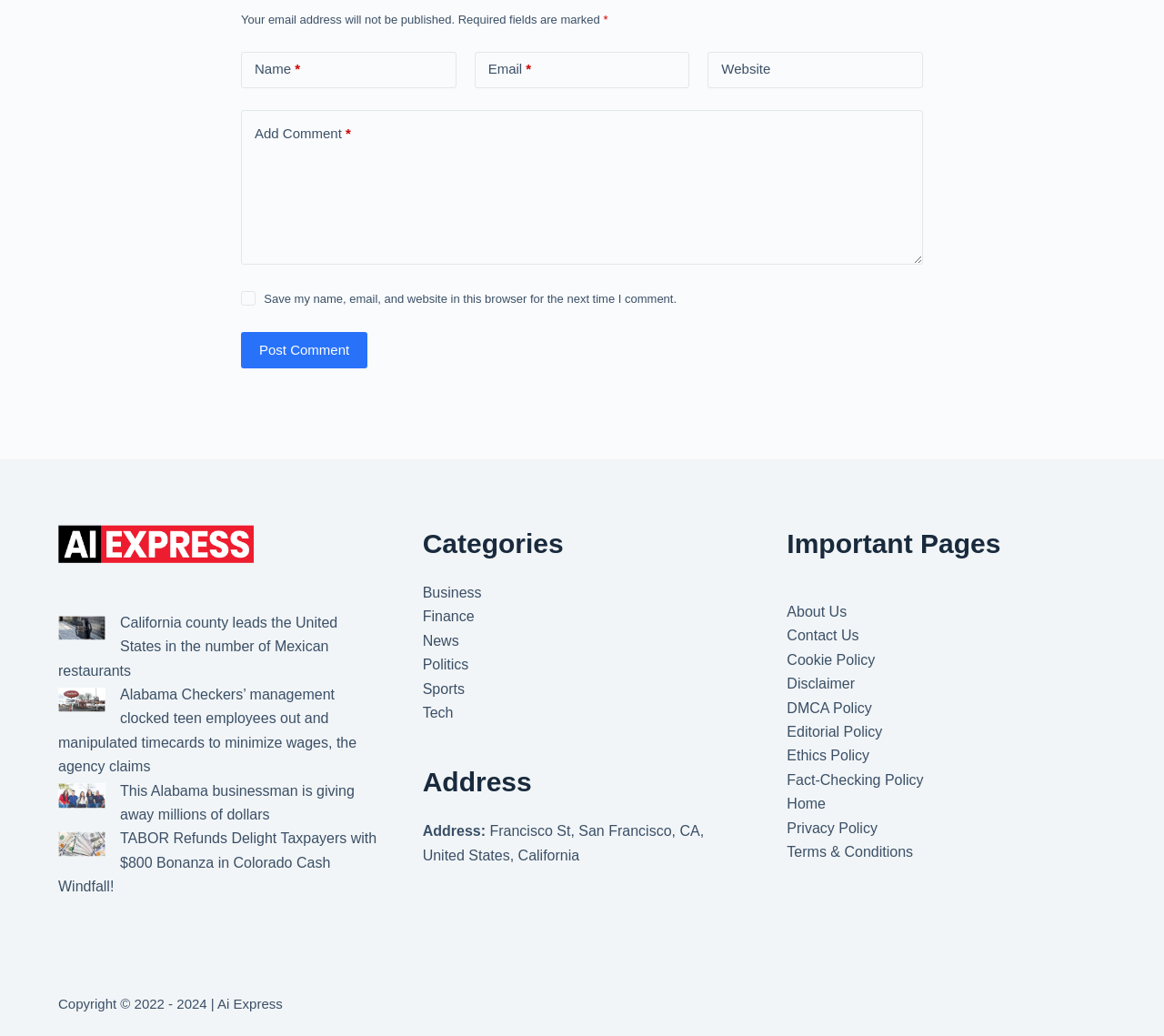What is the button located below the 'Add Comment' textbox for?
Look at the image and answer the question with a single word or phrase.

Post Comment